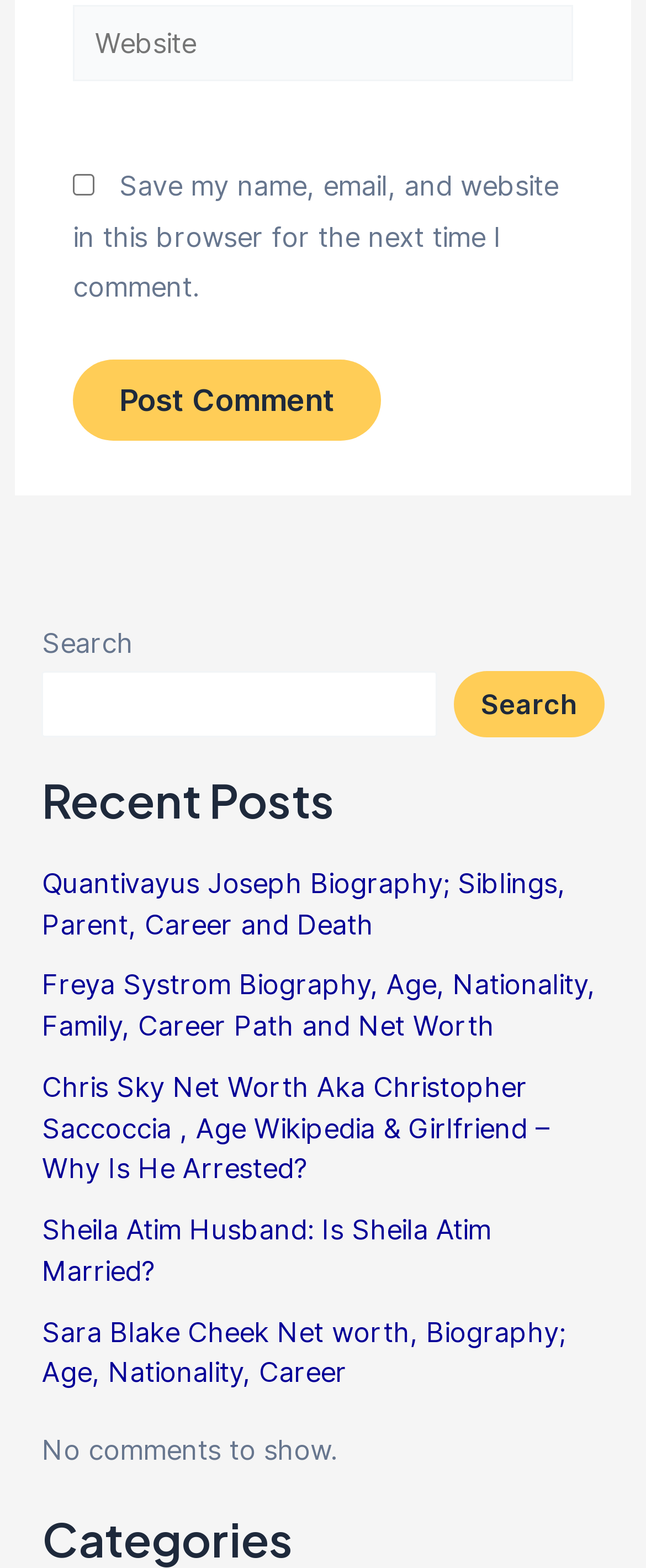Determine the bounding box coordinates of the section to be clicked to follow the instruction: "post a comment". The coordinates should be given as four float numbers between 0 and 1, formatted as [left, top, right, bottom].

[0.113, 0.23, 0.59, 0.281]